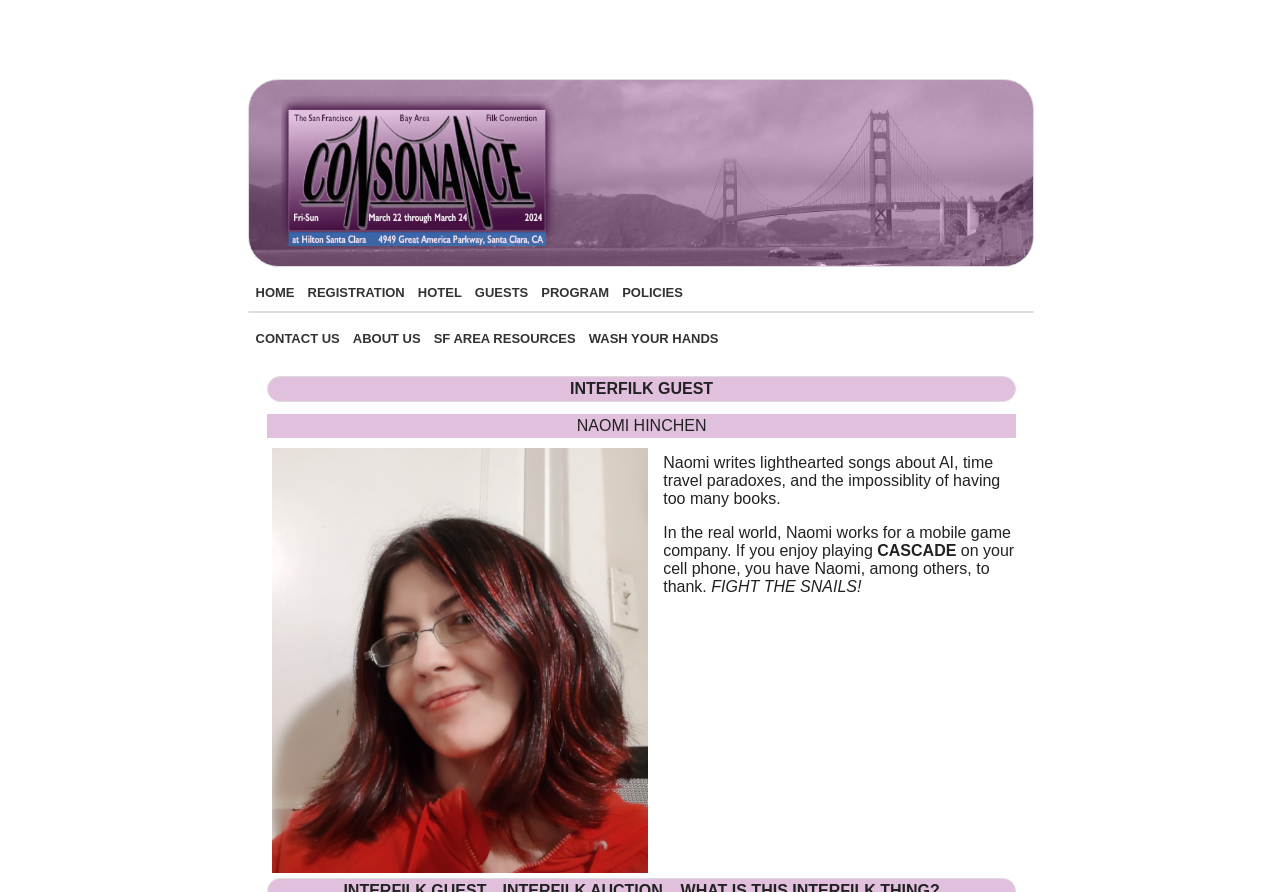Convey a detailed summary of the webpage, mentioning all key elements.

The webpage is about Consonance, a filk convention in the San Francisco Bay Area. At the top, there is a prominent link and image combination that displays the convention's name, dates, and location. Below this, there is a row of navigation links, including "HOME", "REGISTRATION", "HOTEL", "GUESTS", "PROGRAM", "POLICIES", and "CONTACT US", which are evenly spaced and aligned horizontally.

On the left side of the page, there is a section dedicated to the Interfilk Guest, Naomi Hinchten. Her name is displayed in a heading, accompanied by an image. Below her name, there is a brief description of Naomi, mentioning her songwriting themes and her profession in the mobile game industry. The text is divided into three paragraphs, with the middle paragraph mentioning a game called "CASCADE". The last paragraph is a humorous statement about fighting snails.

Additionally, there are two more links, "ABOUT US" and "SF AREA RESOURCES", placed below the navigation links, and a "WASH YOUR HANDS" link at the bottom right corner of the page.